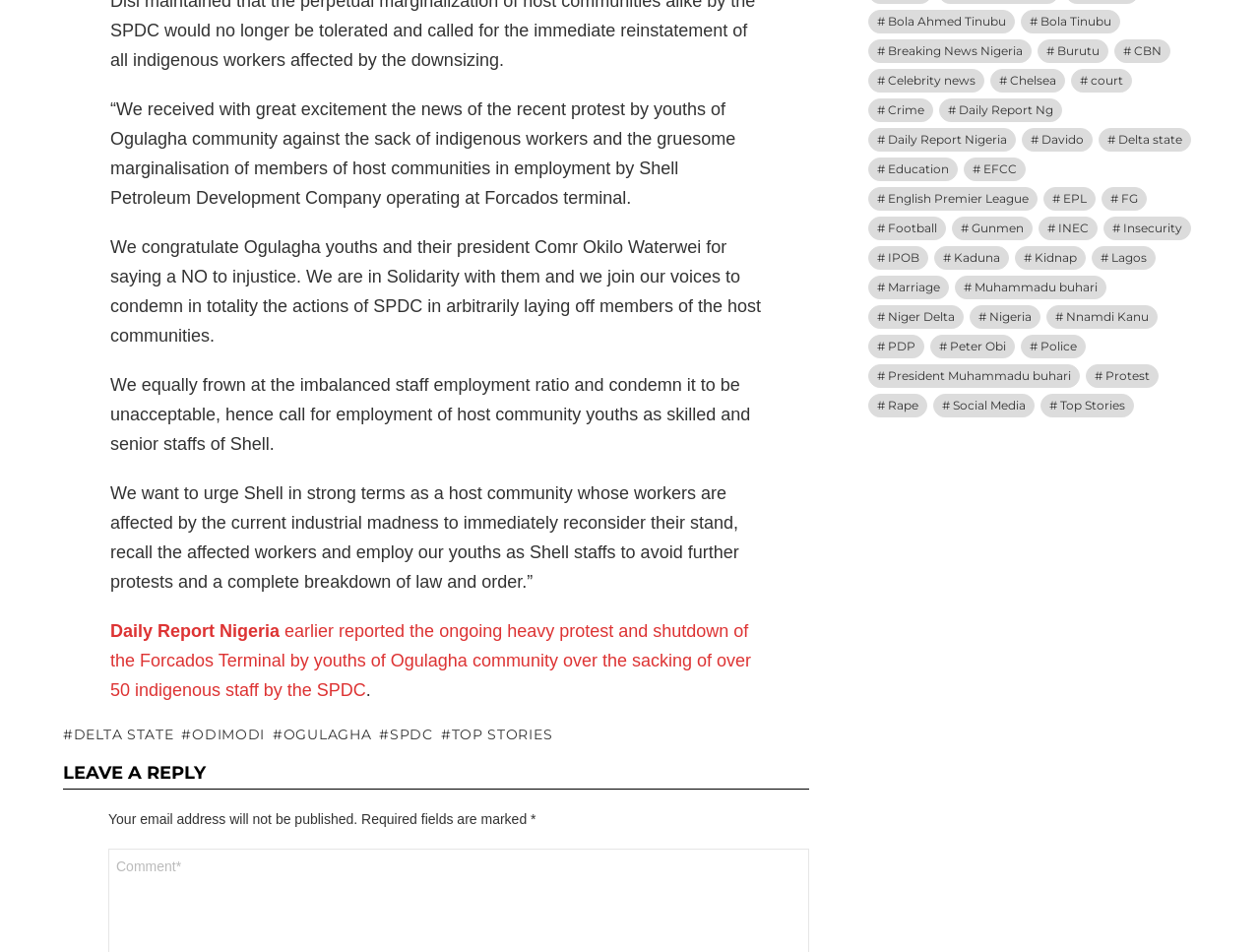Examine the image carefully and respond to the question with a detailed answer: 
What is the theme of the news categories listed on the webpage?

The theme of the news categories listed on the webpage appears to be news and current events, as indicated by the presence of categories such as 'Breaking News Nigeria', 'Top Stories', and 'Politics'.